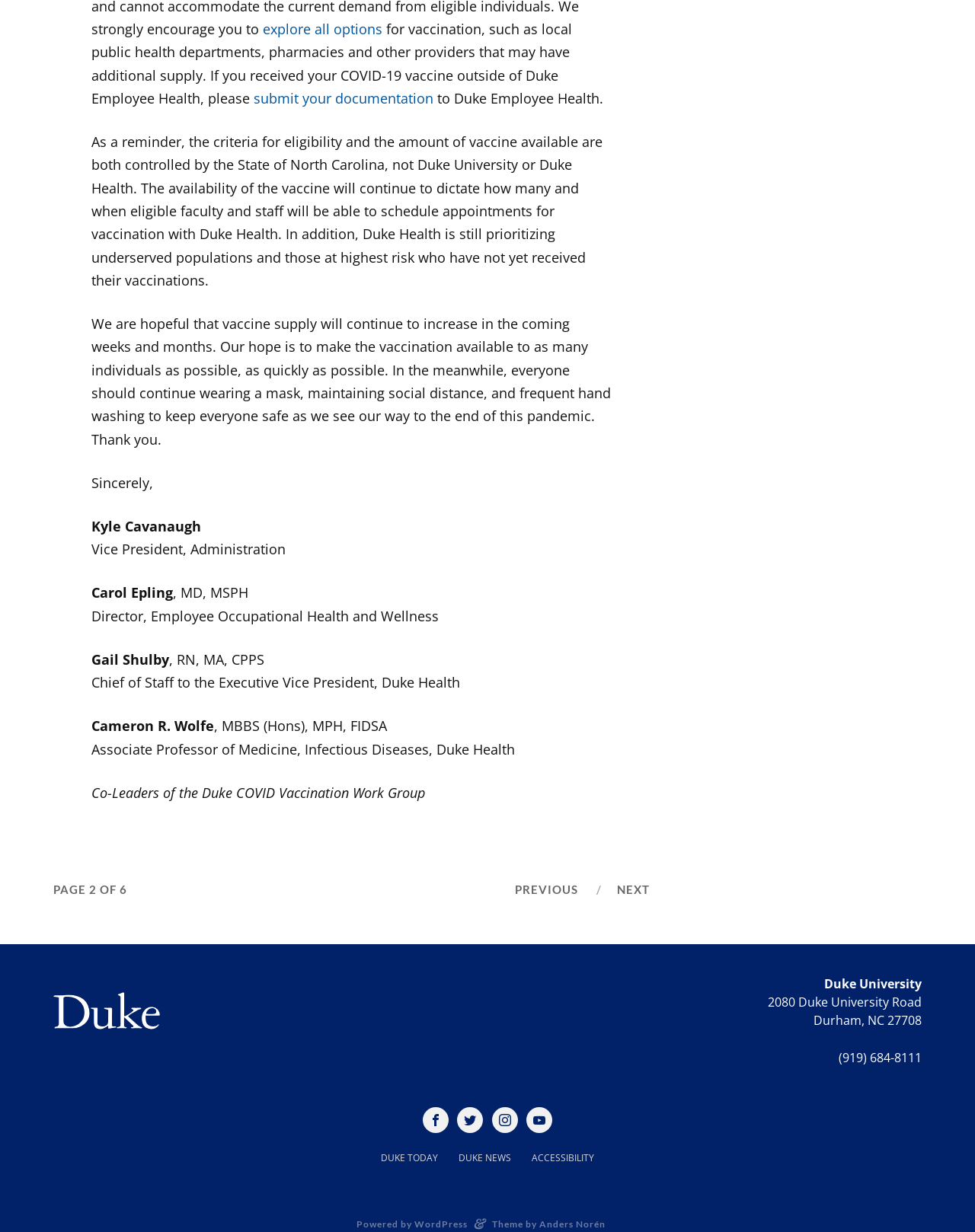Please determine the bounding box coordinates of the area that needs to be clicked to complete this task: 'go to previous page'. The coordinates must be four float numbers between 0 and 1, formatted as [left, top, right, bottom].

[0.528, 0.716, 0.593, 0.727]